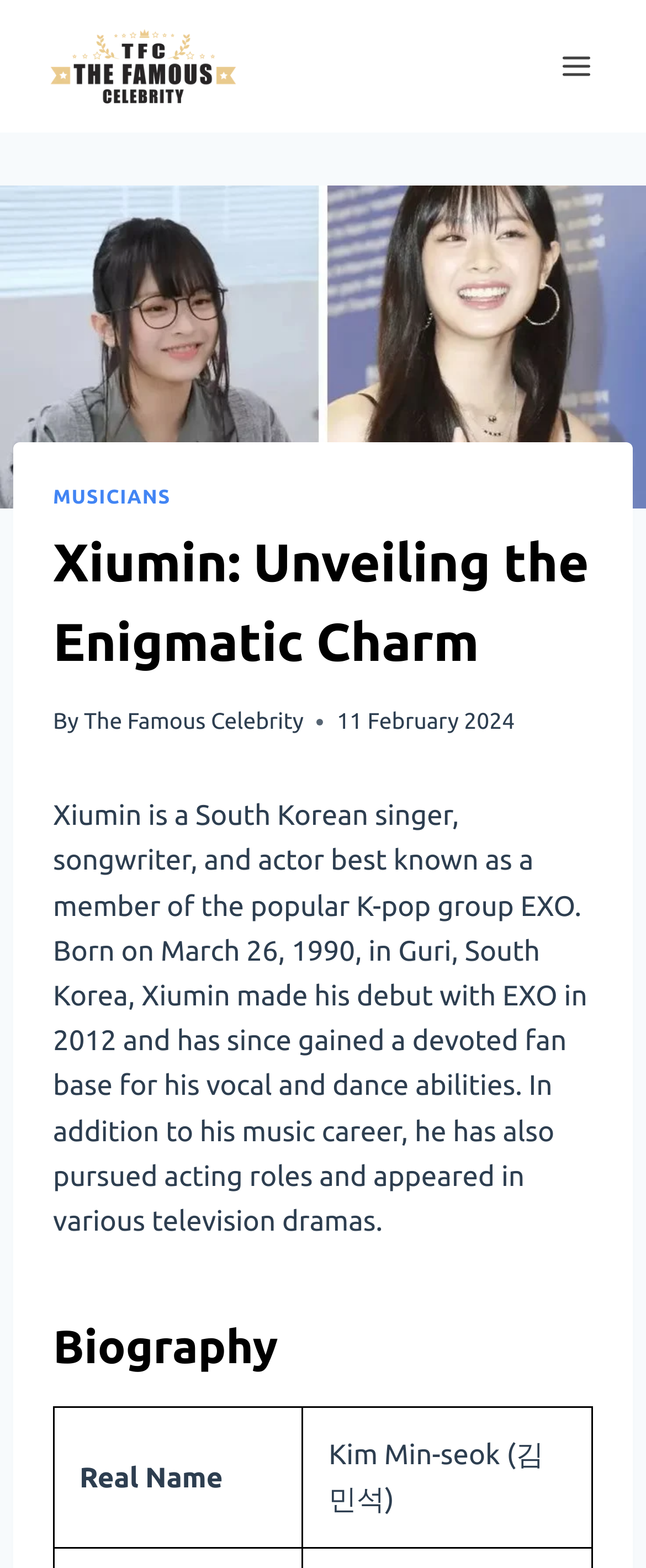Generate the text content of the main headline of the webpage.

Xiumin: Unveiling the Enigmatic Charm